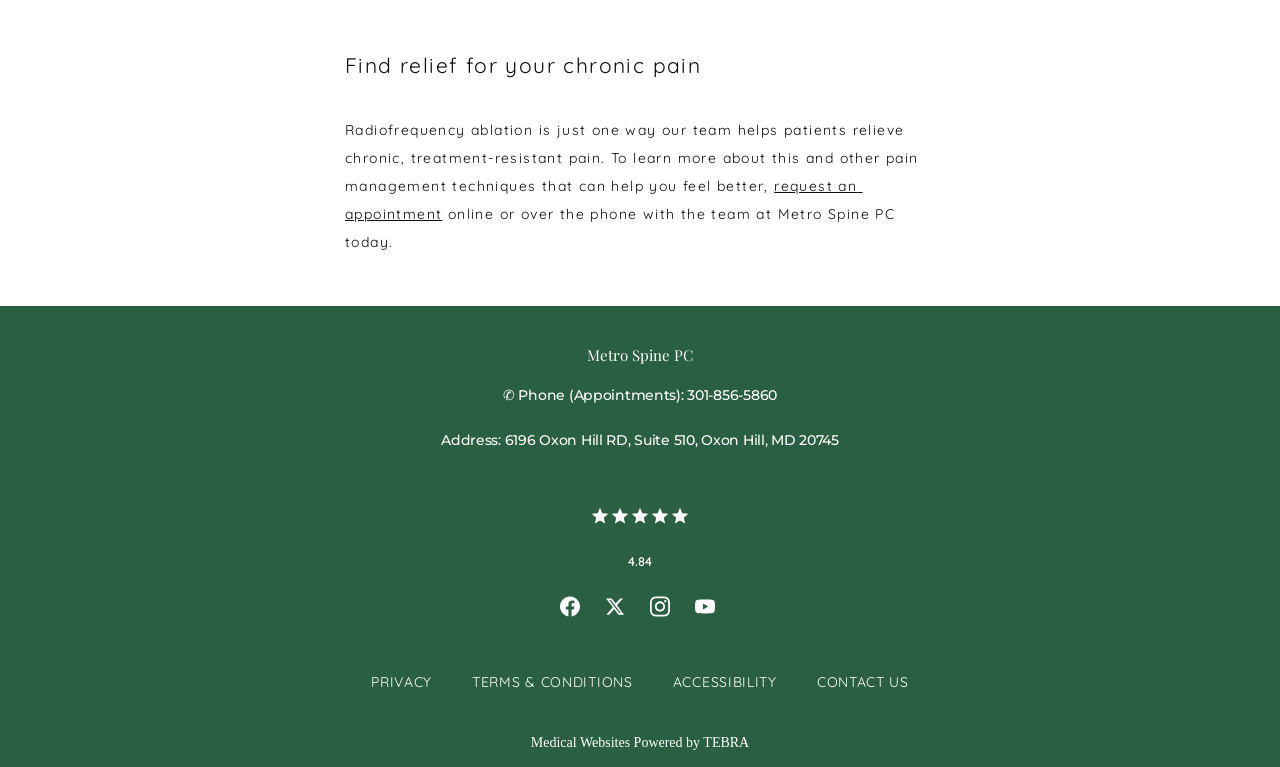What is the address of Metro Spine PC?
Kindly offer a detailed explanation using the data available in the image.

I found the address by looking at the link element with the text '✆ Phone (Appointments): 301-856-5860 Address: 6196 Oxon Hill RD, Suite 510, Oxon Hill, MD 20745'.